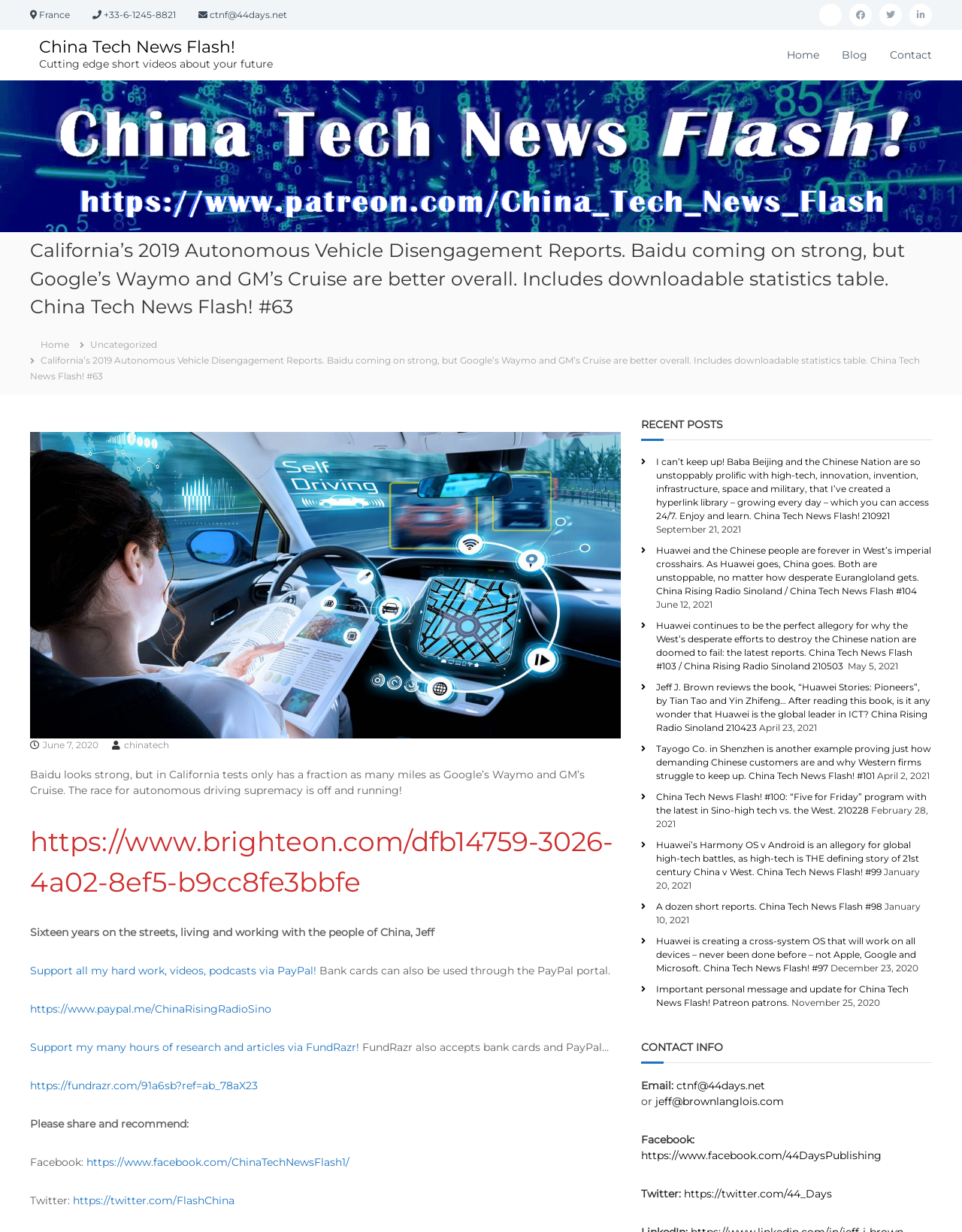Identify the bounding box coordinates of the region I need to click to complete this instruction: "Click on Patreon".

[0.852, 0.003, 0.875, 0.021]